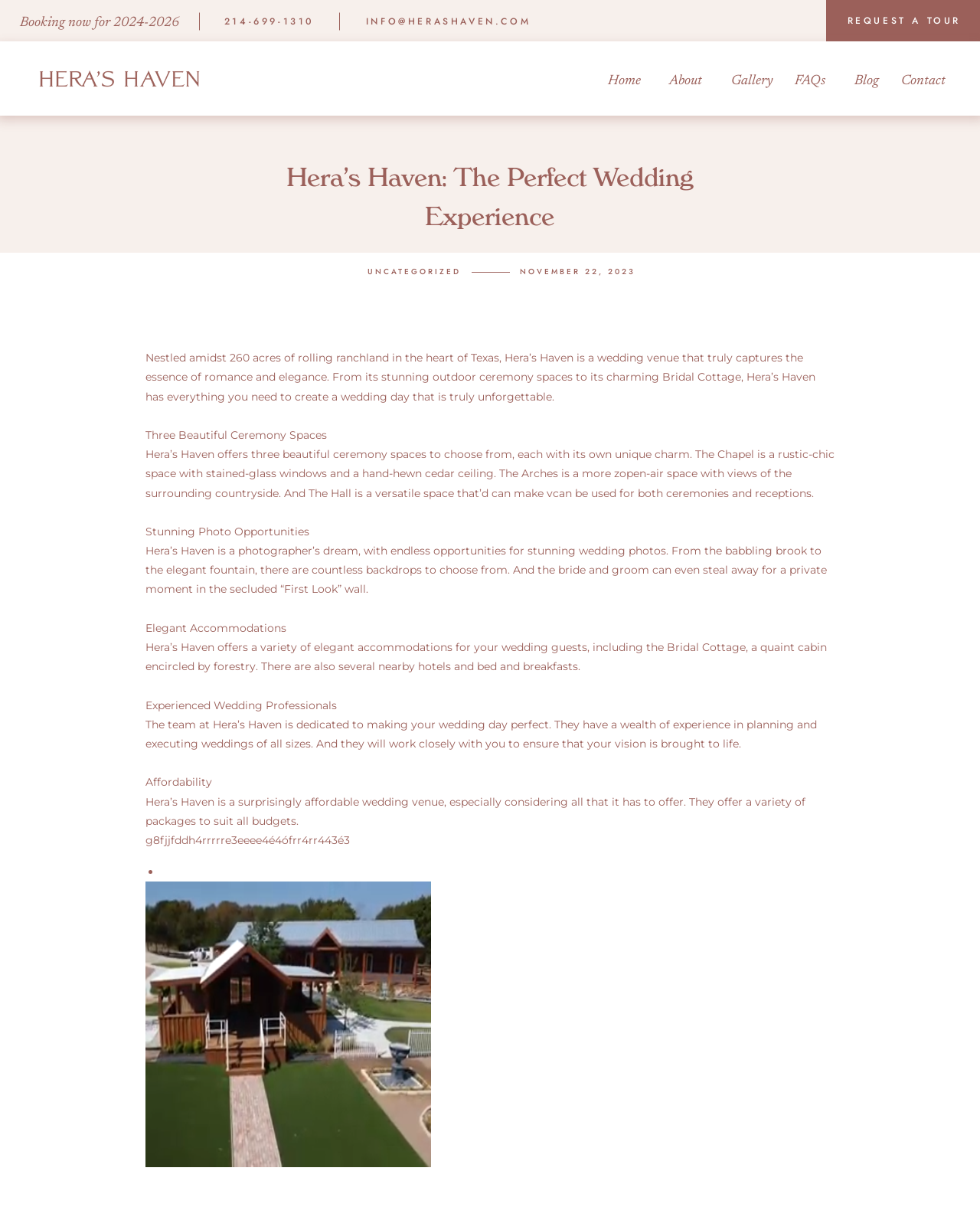Pinpoint the bounding box coordinates of the area that must be clicked to complete this instruction: "Call the phone number '214-699-1310'".

[0.229, 0.012, 0.321, 0.023]